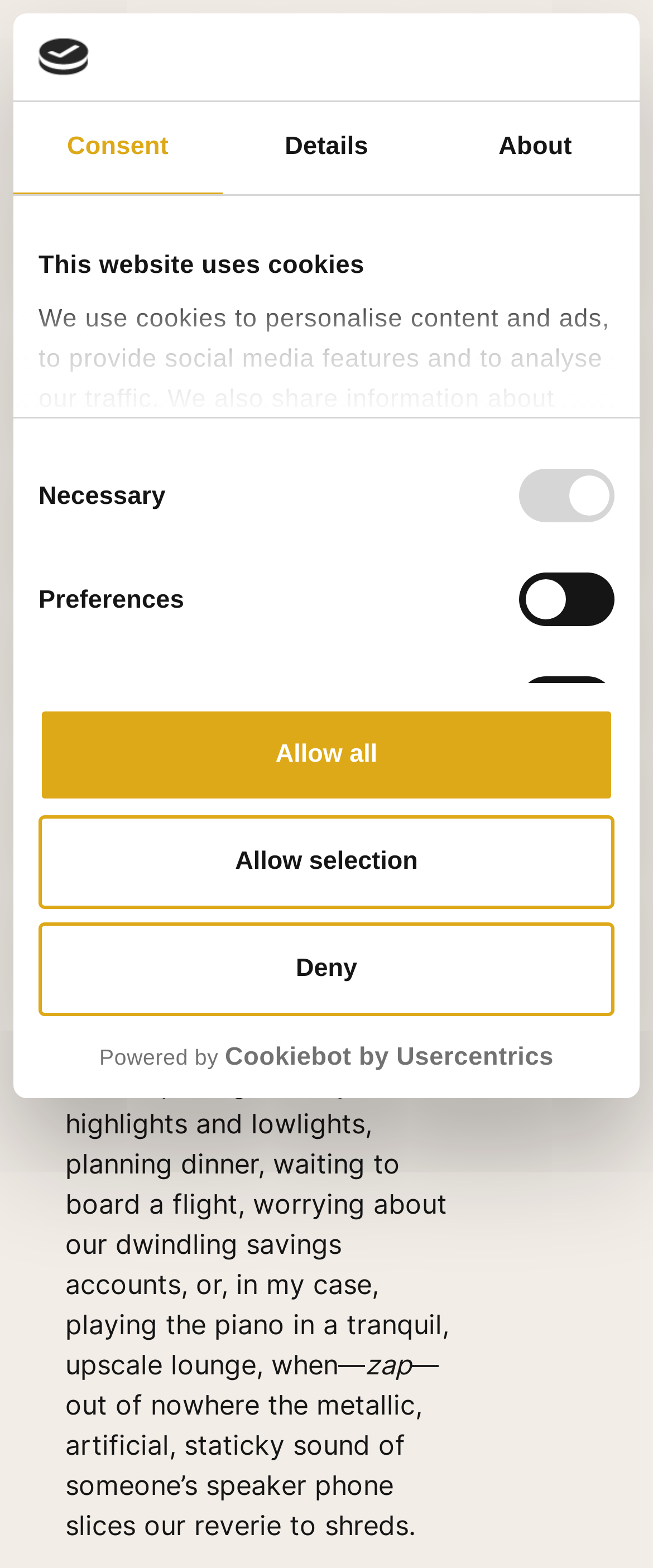How many tabs are in the tablist? Observe the screenshot and provide a one-word or short phrase answer.

3